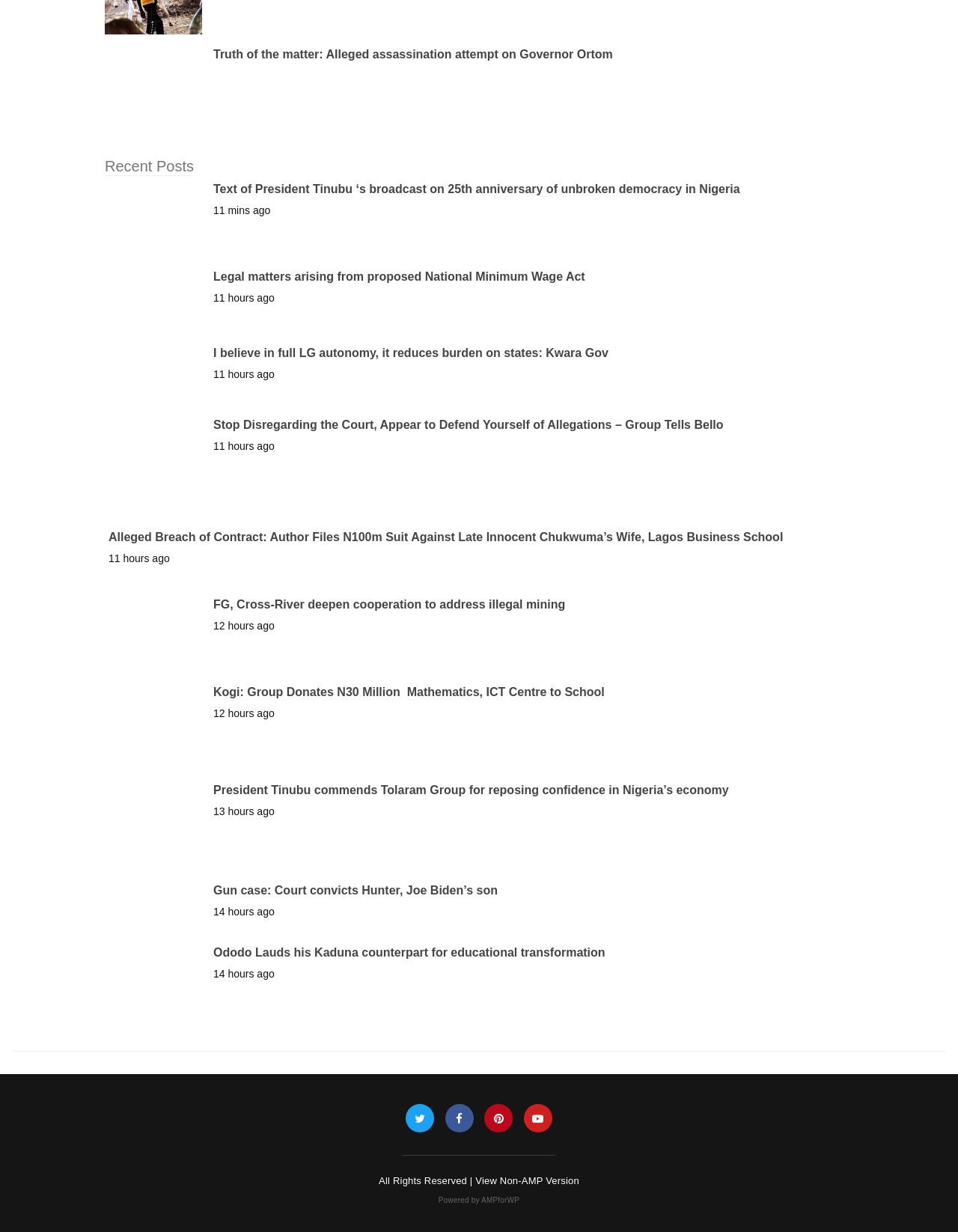Determine the bounding box of the UI component based on this description: "View Non-AMP Version". The bounding box coordinates should be four float values between 0 and 1, i.e., [left, top, right, bottom].

[0.496, 0.954, 0.605, 0.963]